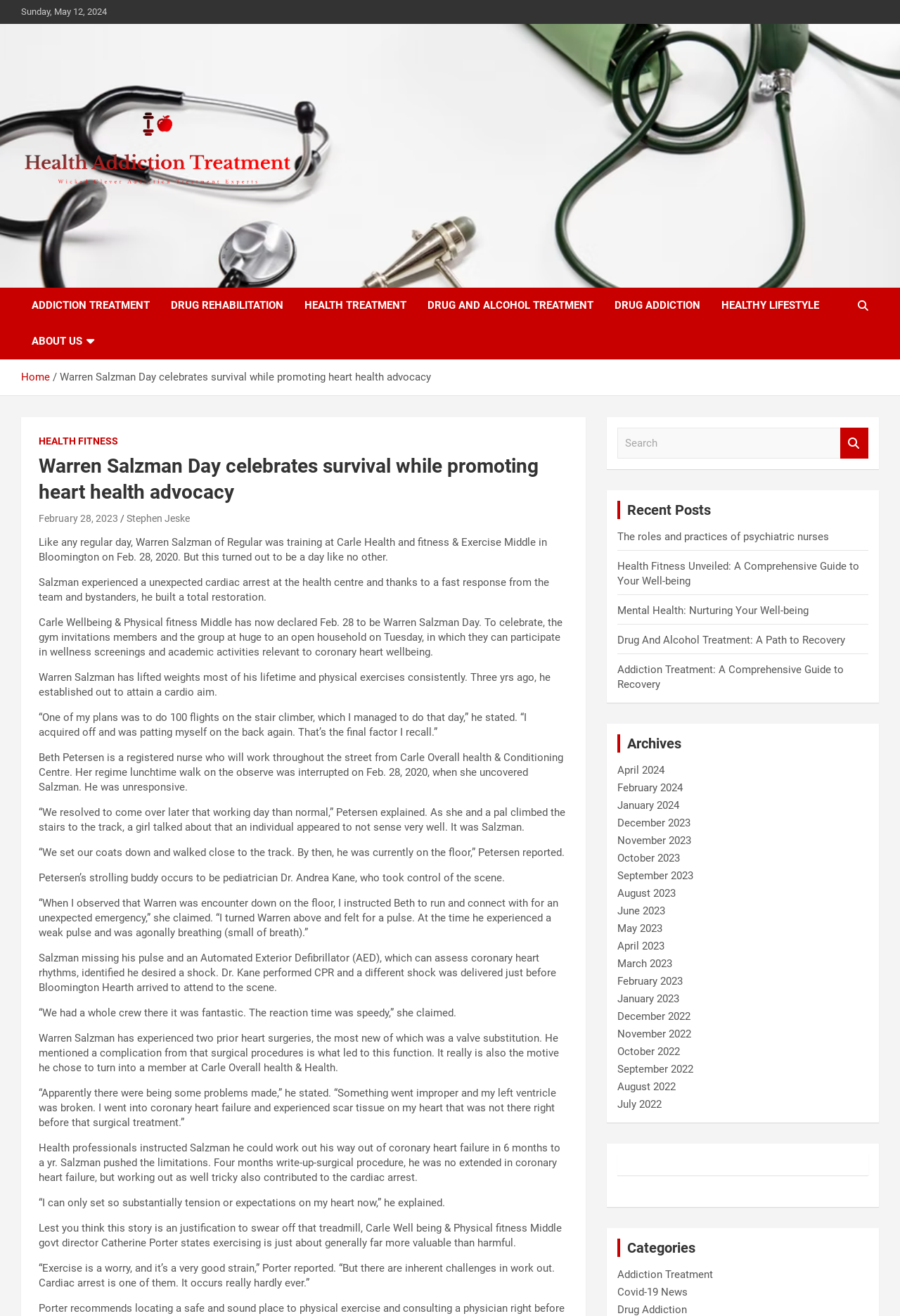Calculate the bounding box coordinates of the UI element given the description: "Mental Health: Nurturing Your Well-being".

[0.686, 0.459, 0.899, 0.469]